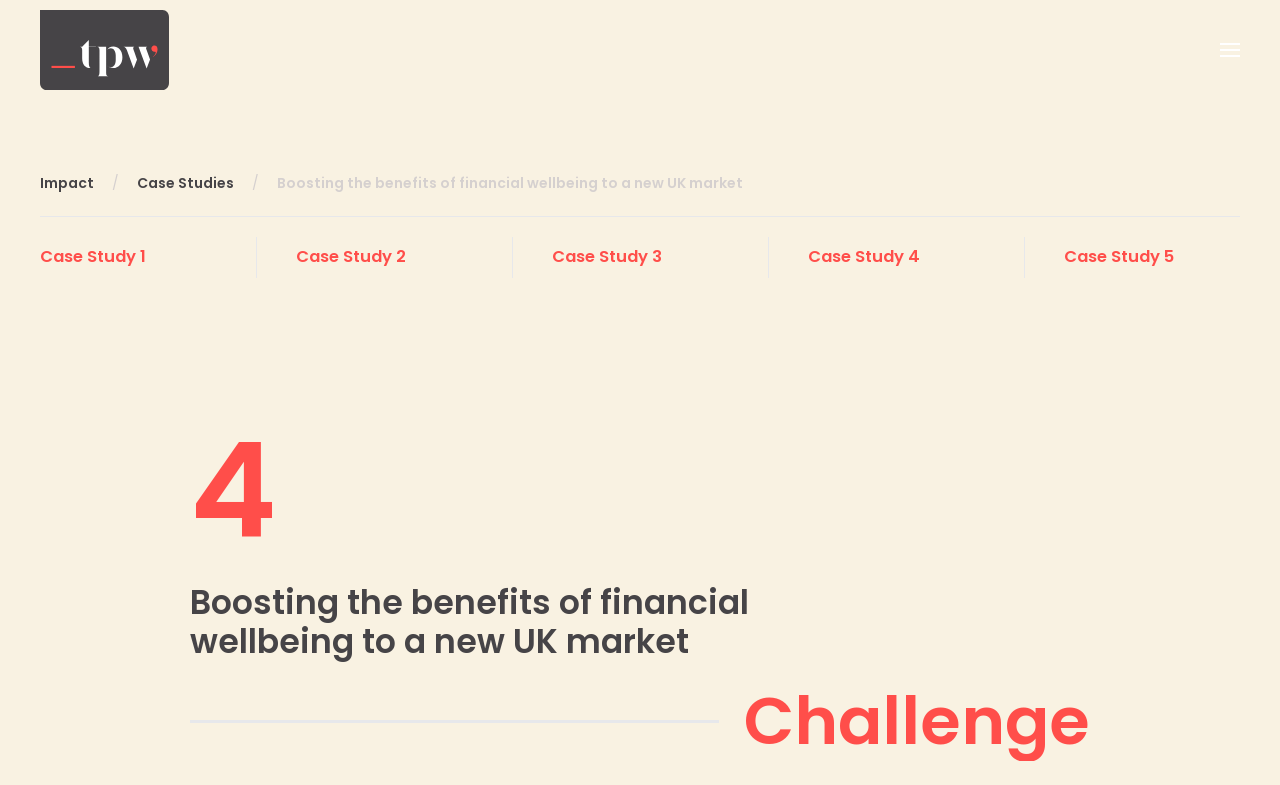Please specify the bounding box coordinates in the format (top-left x, top-left y, bottom-right x, bottom-right y), with all values as floating point numbers between 0 and 1. Identify the bounding box of the UI element described by: Case Study 4

[0.631, 0.302, 0.769, 0.354]